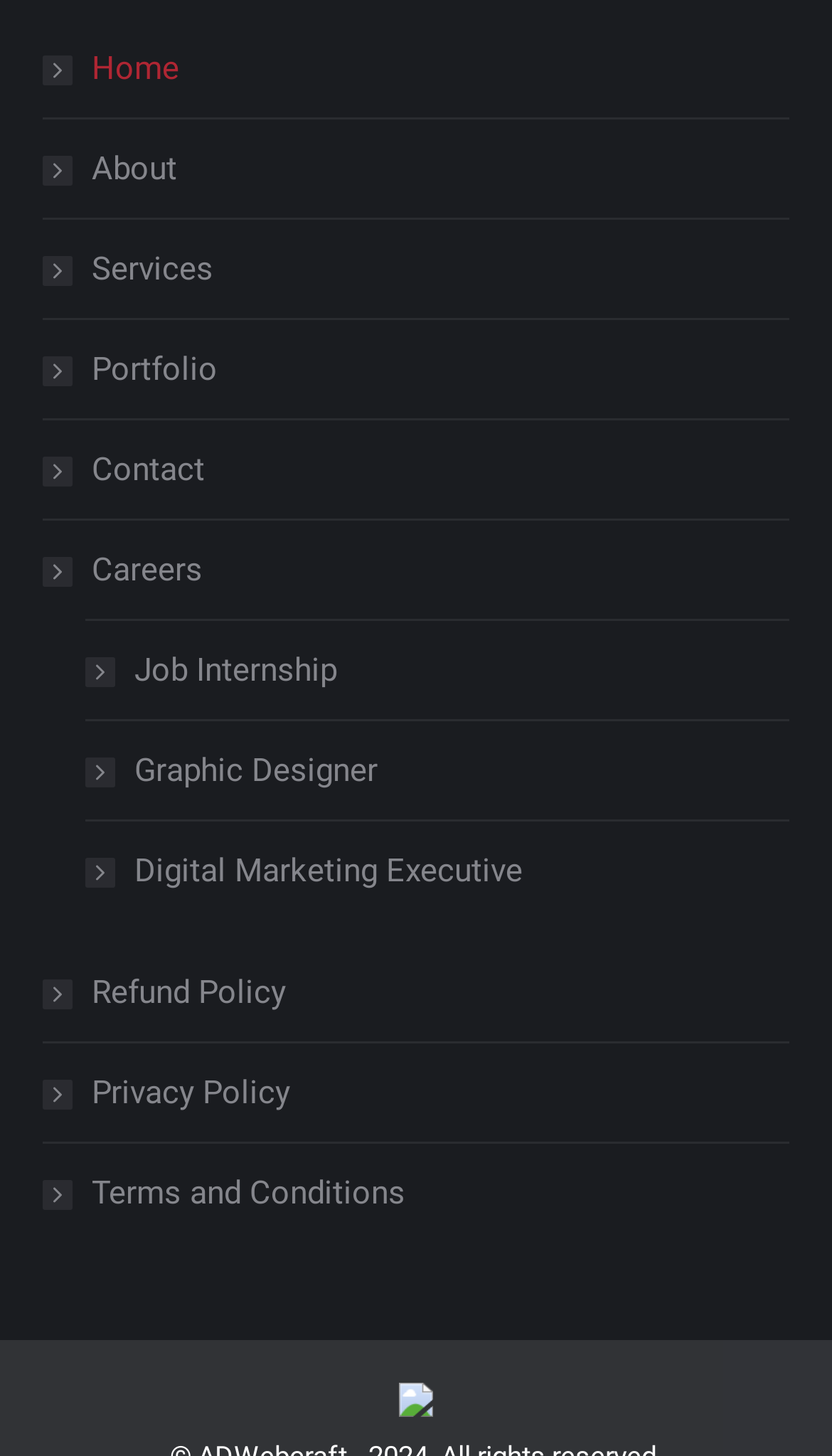Please determine the bounding box coordinates of the element's region to click for the following instruction: "read terms and conditions".

[0.051, 0.801, 0.487, 0.84]